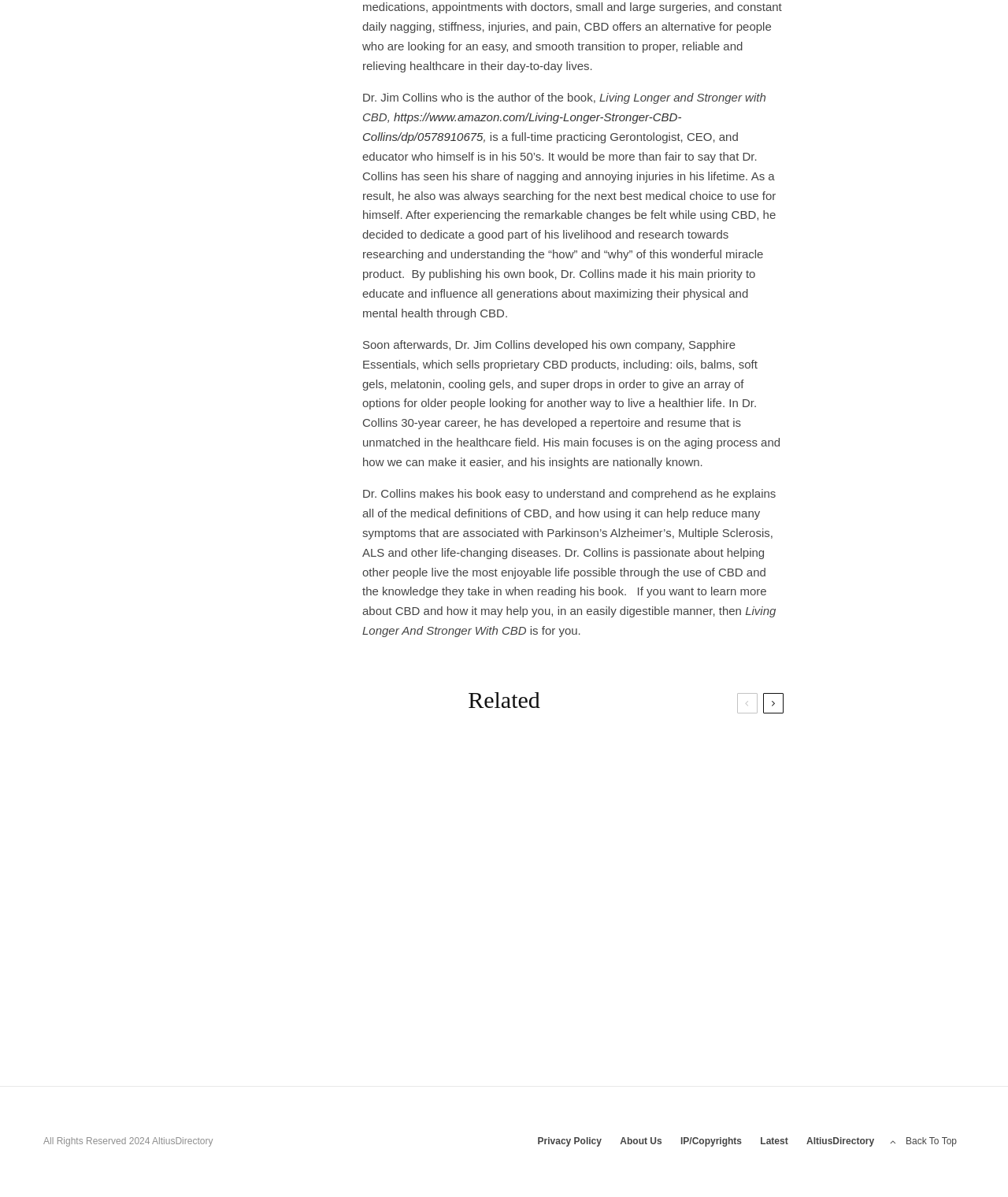Locate the bounding box coordinates of the element to click to perform the following action: 'View the privacy policy'. The coordinates should be given as four float values between 0 and 1, in the form of [left, top, right, bottom].

[0.533, 0.947, 0.597, 0.961]